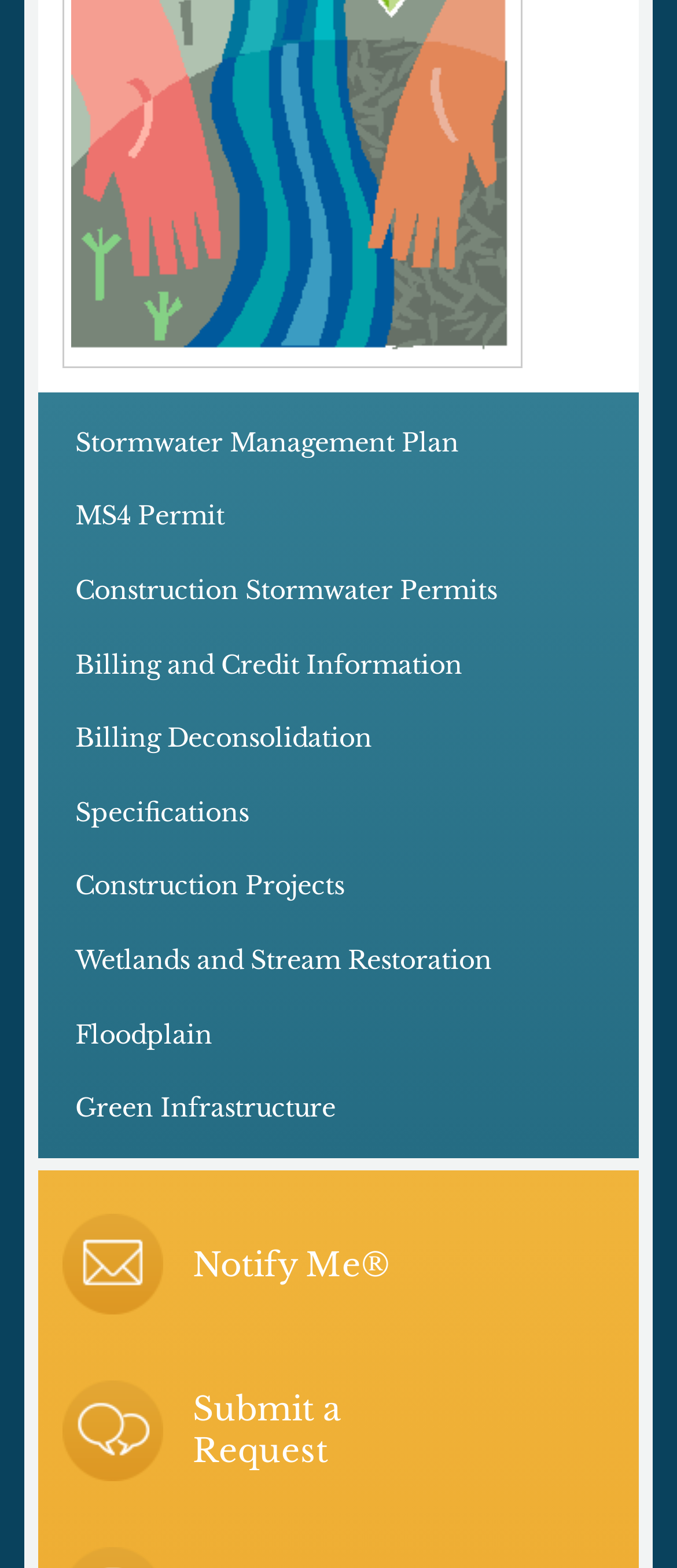Using a single word or phrase, answer the following question: 
What is the text of the link at the bottom left?

Notify Me®